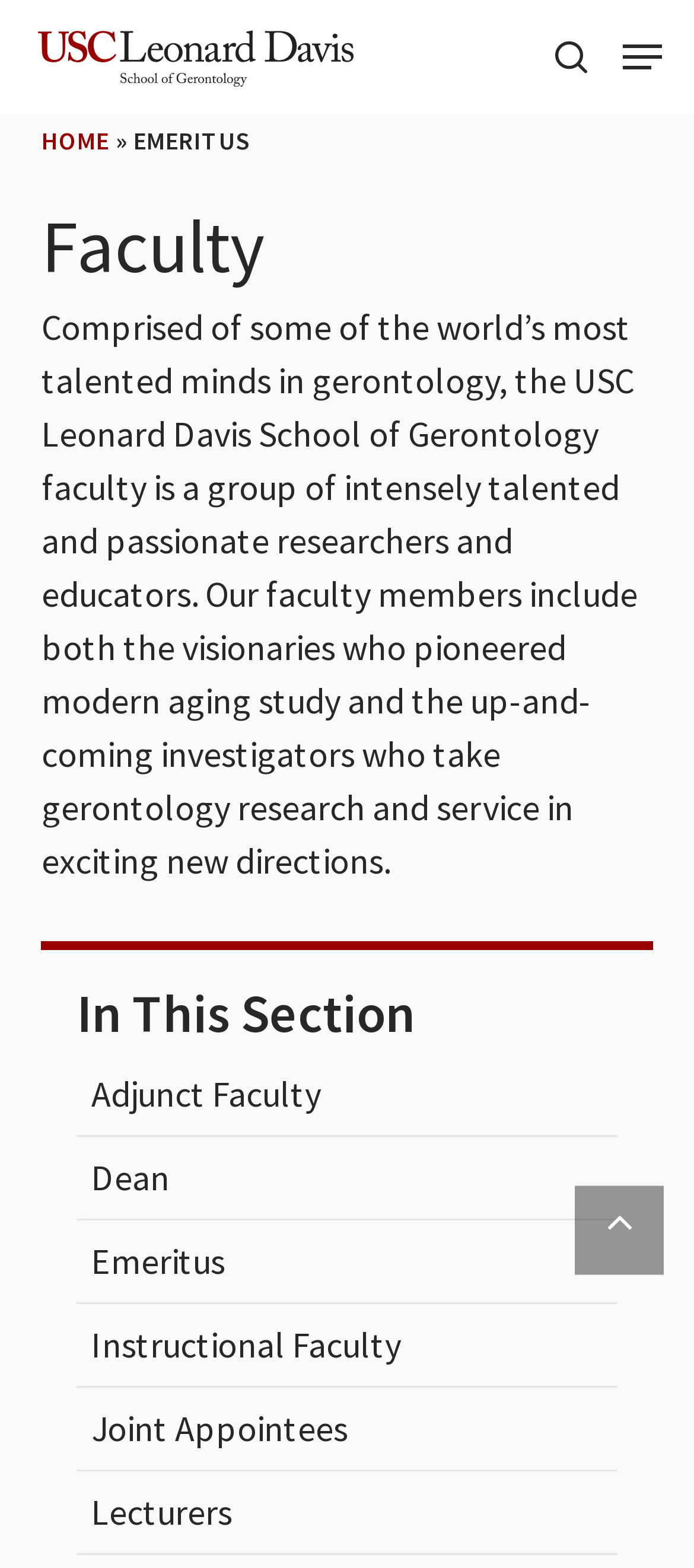How many types of faculty are listed?
Using the visual information, reply with a single word or short phrase.

7